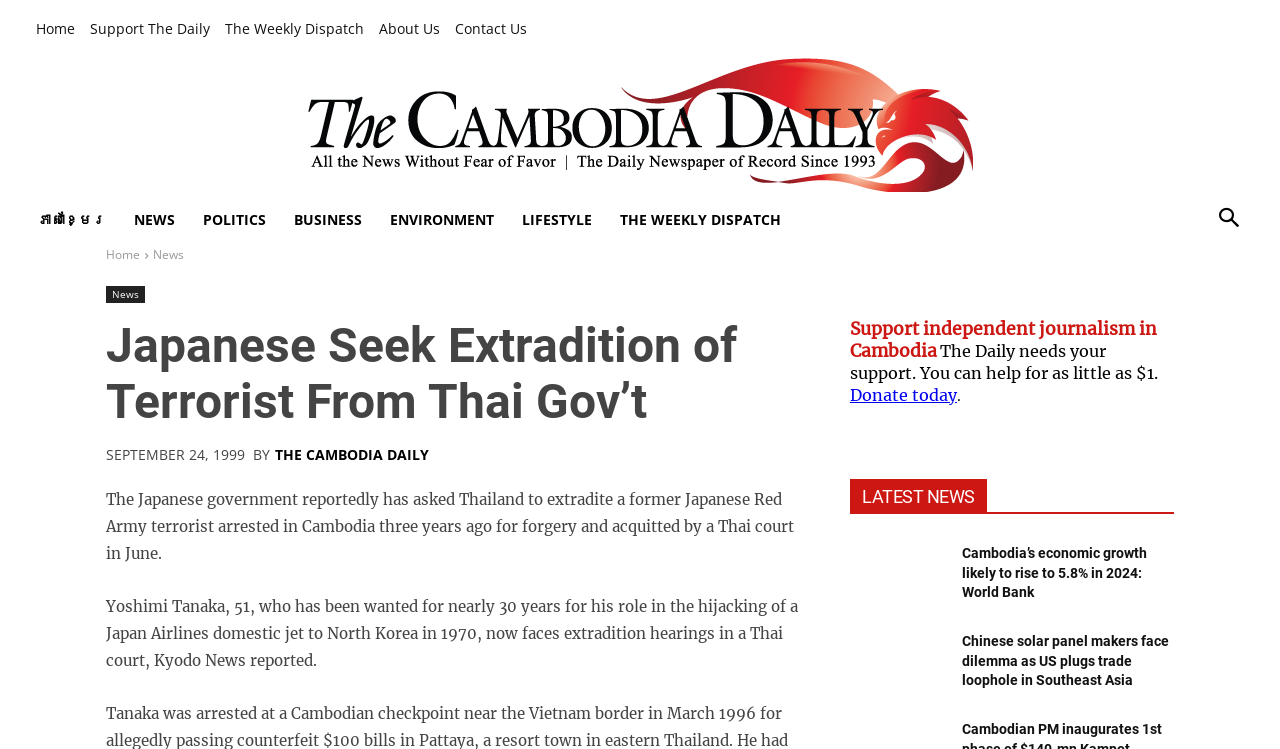What is the topic of the main news article?
Based on the image, answer the question with as much detail as possible.

I determined the answer by reading the heading of the main news article, which states 'Japanese Seek Extradition of Terrorist From Thai Gov’t'. This suggests that the article is about the Japanese government's request to extradite a terrorist from Thailand.